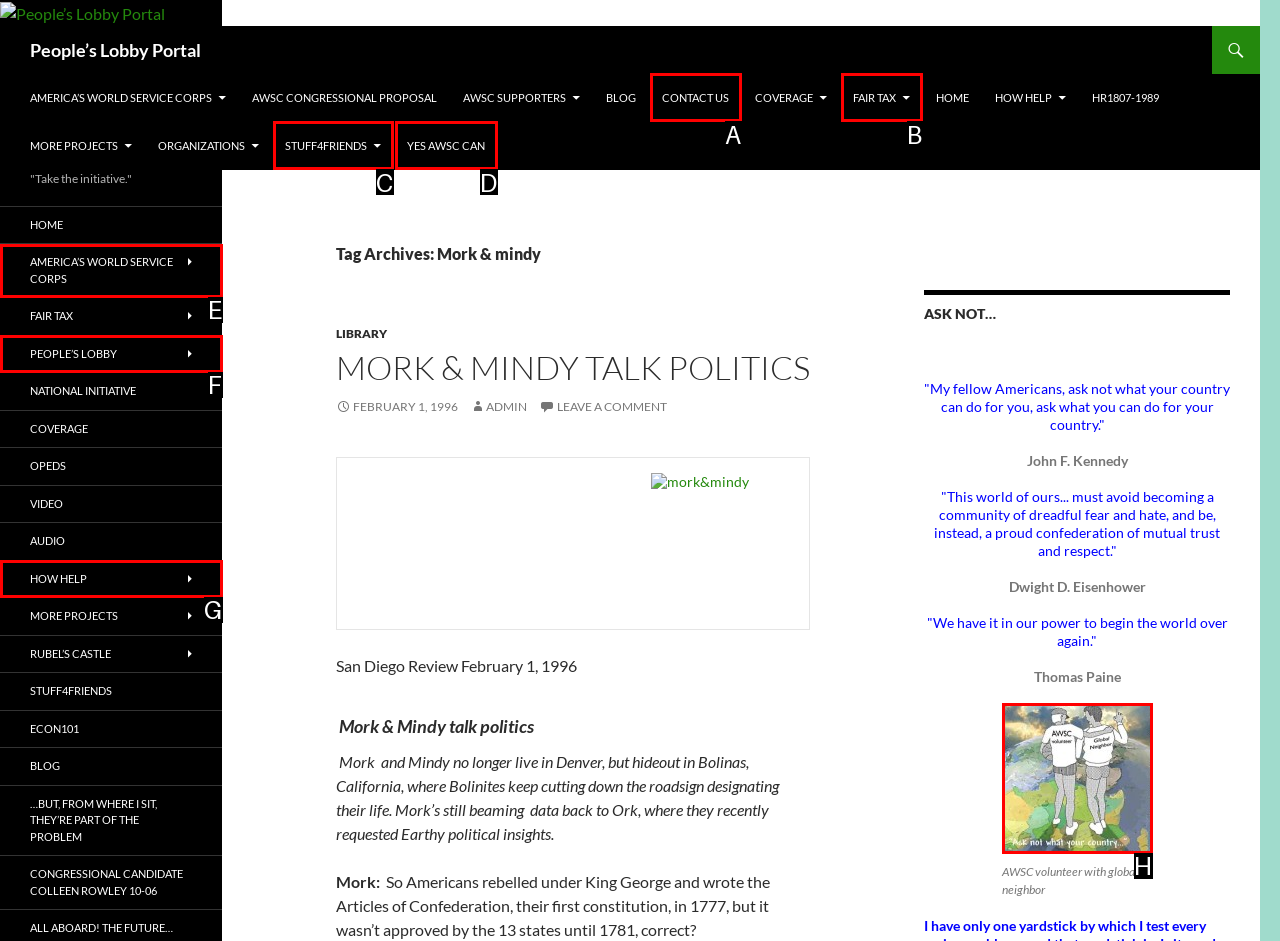Select the appropriate HTML element that needs to be clicked to finish the task: View the image of American World Service Corps volunteer
Reply with the letter of the chosen option.

H